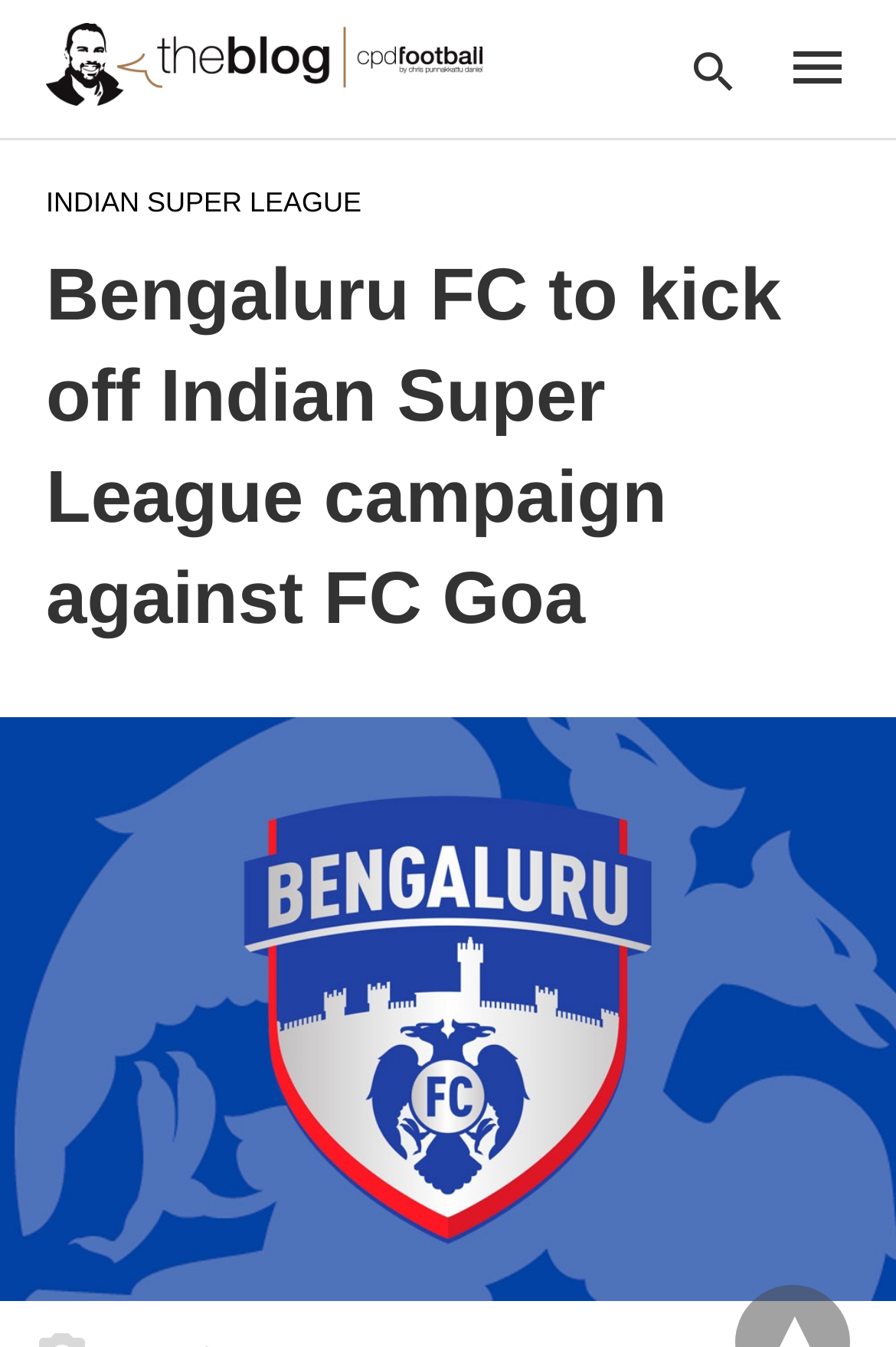What is the name of the football team that will kick off the Indian Super League campaign?
Kindly answer the question with as much detail as you can.

The answer can be found in the heading element which states 'Bengaluru FC to kick off Indian Super League campaign against FC Goa'. The heading element is a prominent element on the webpage and is likely to contain important information about the topic of the webpage.